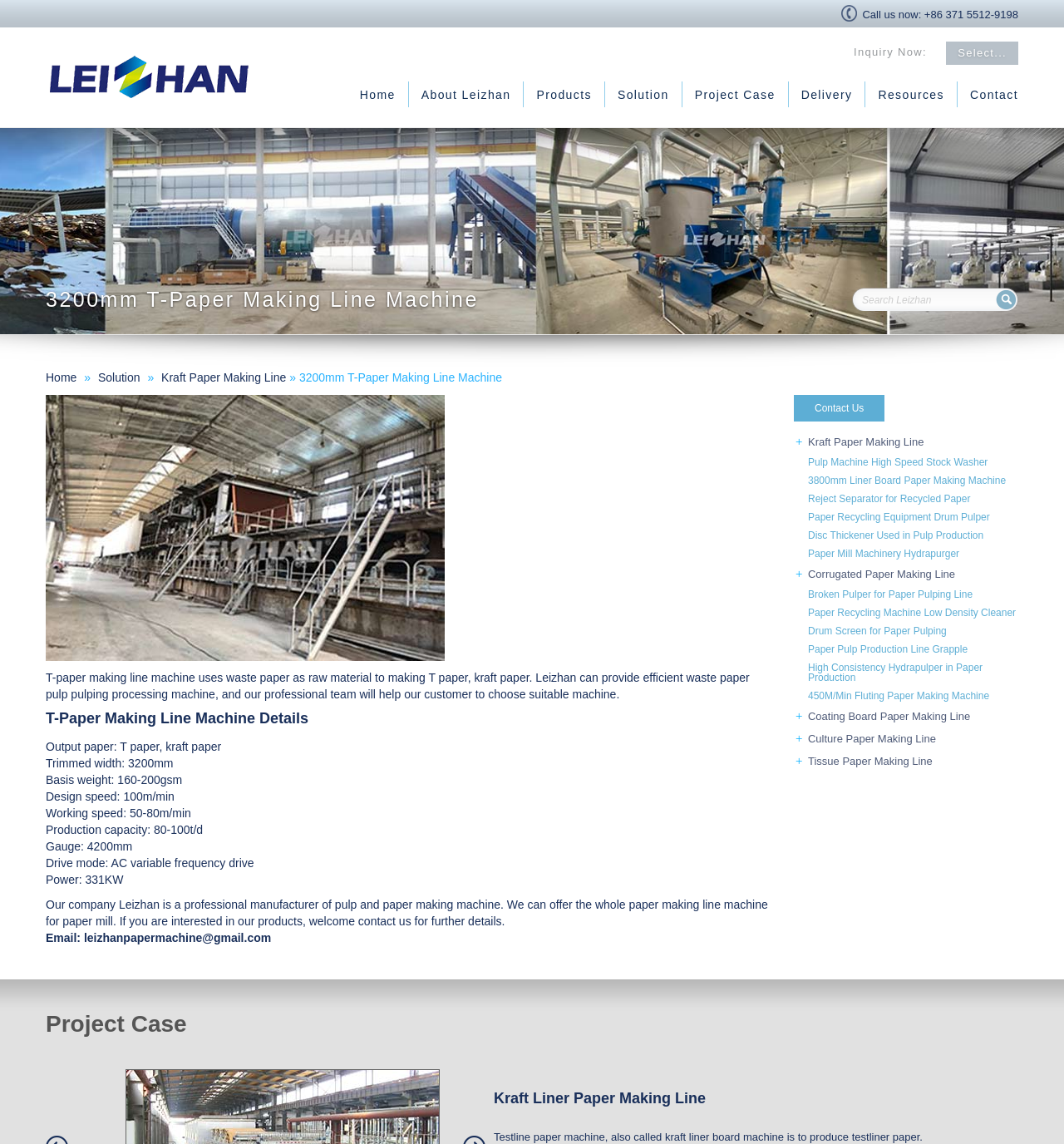Identify the bounding box coordinates of the clickable region necessary to fulfill the following instruction: "Submit the inquiry form". The bounding box coordinates should be four float numbers between 0 and 1, i.e., [left, top, right, bottom].

[0.936, 0.251, 0.955, 0.271]